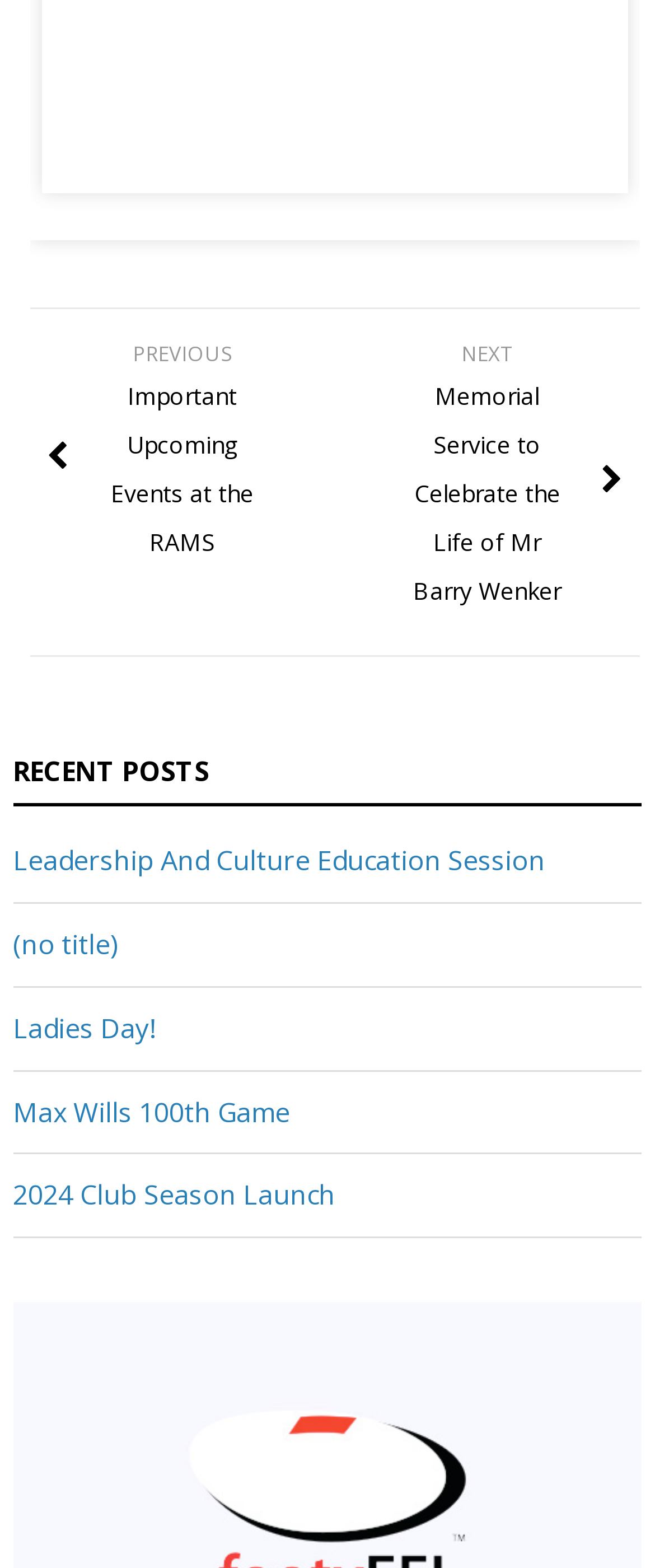What is the title of the recent posts section?
Using the visual information, answer the question in a single word or phrase.

RECENT POSTS